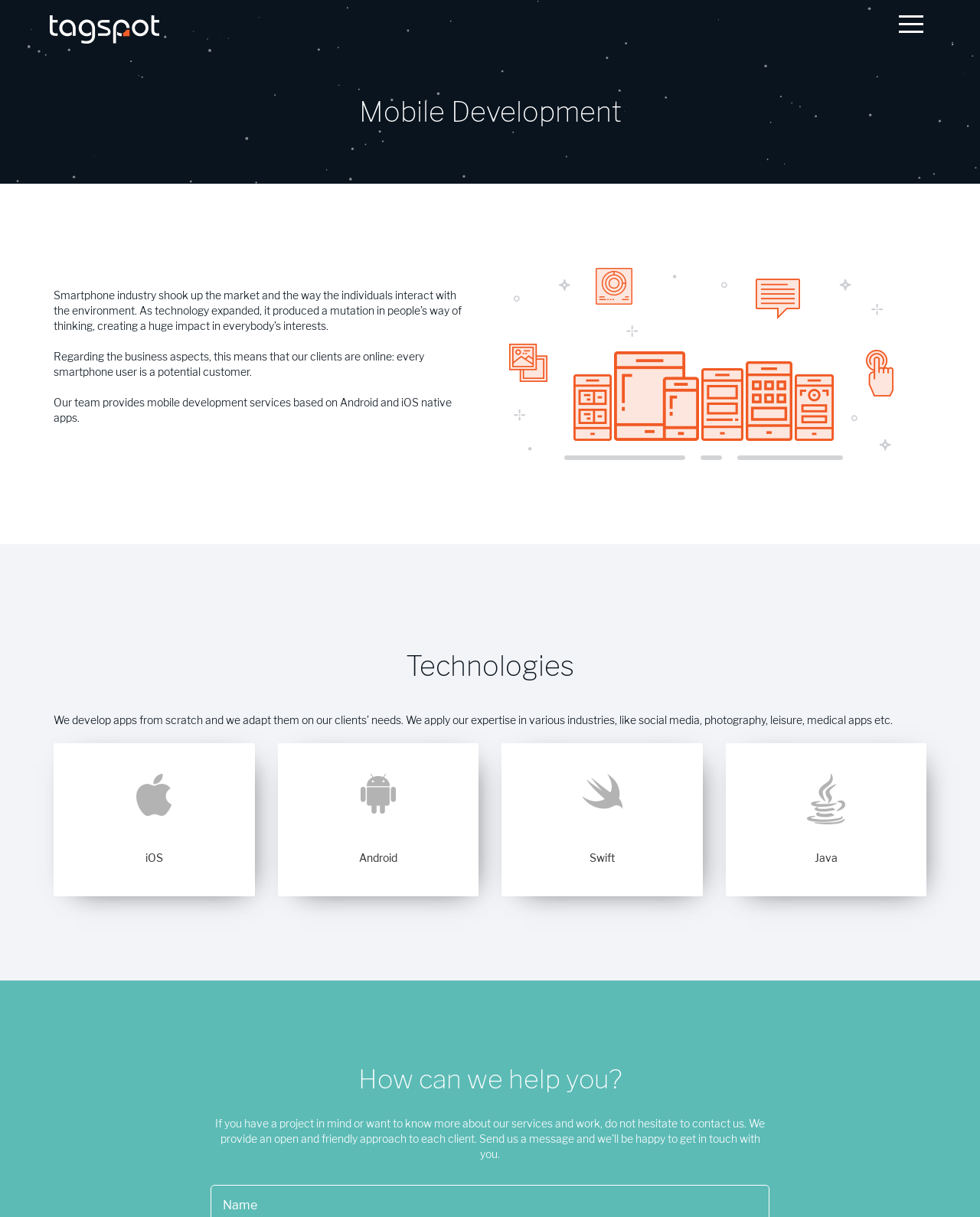What is the purpose of the 'Name' field?
Please provide a single word or phrase answer based on the image.

To input name